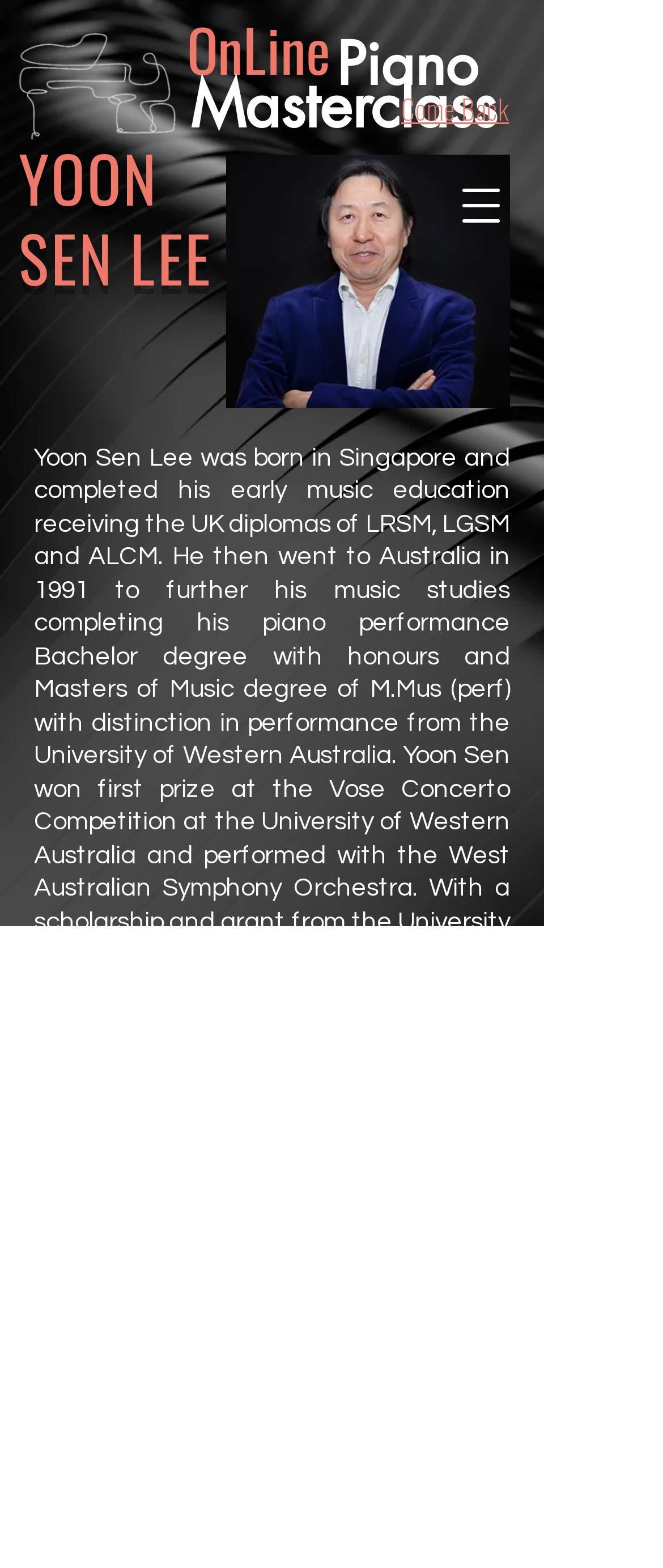Analyze the image and deliver a detailed answer to the question: How many UK diplomas did Yoon Sen Lee receive?

I found the answer by reading the text in the StaticText element, which mentions that Yoon Sen Lee received the UK diplomas of LRSM, LGSM, and ALCM, which are three diplomas.